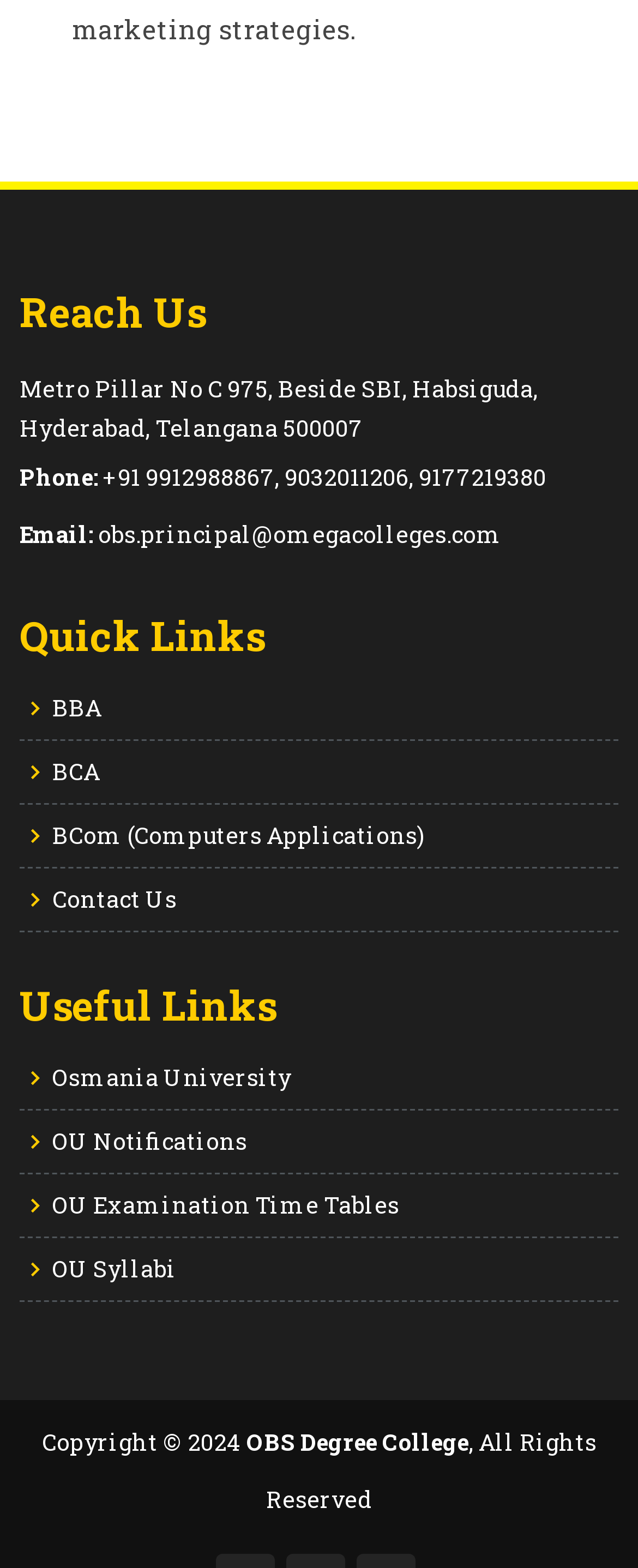What is the email address of OBS Degree College?
Please use the image to deliver a detailed and complete answer.

I found the email address by looking at the static text element that starts with 'Email:' and then reading the email address provided next to it.